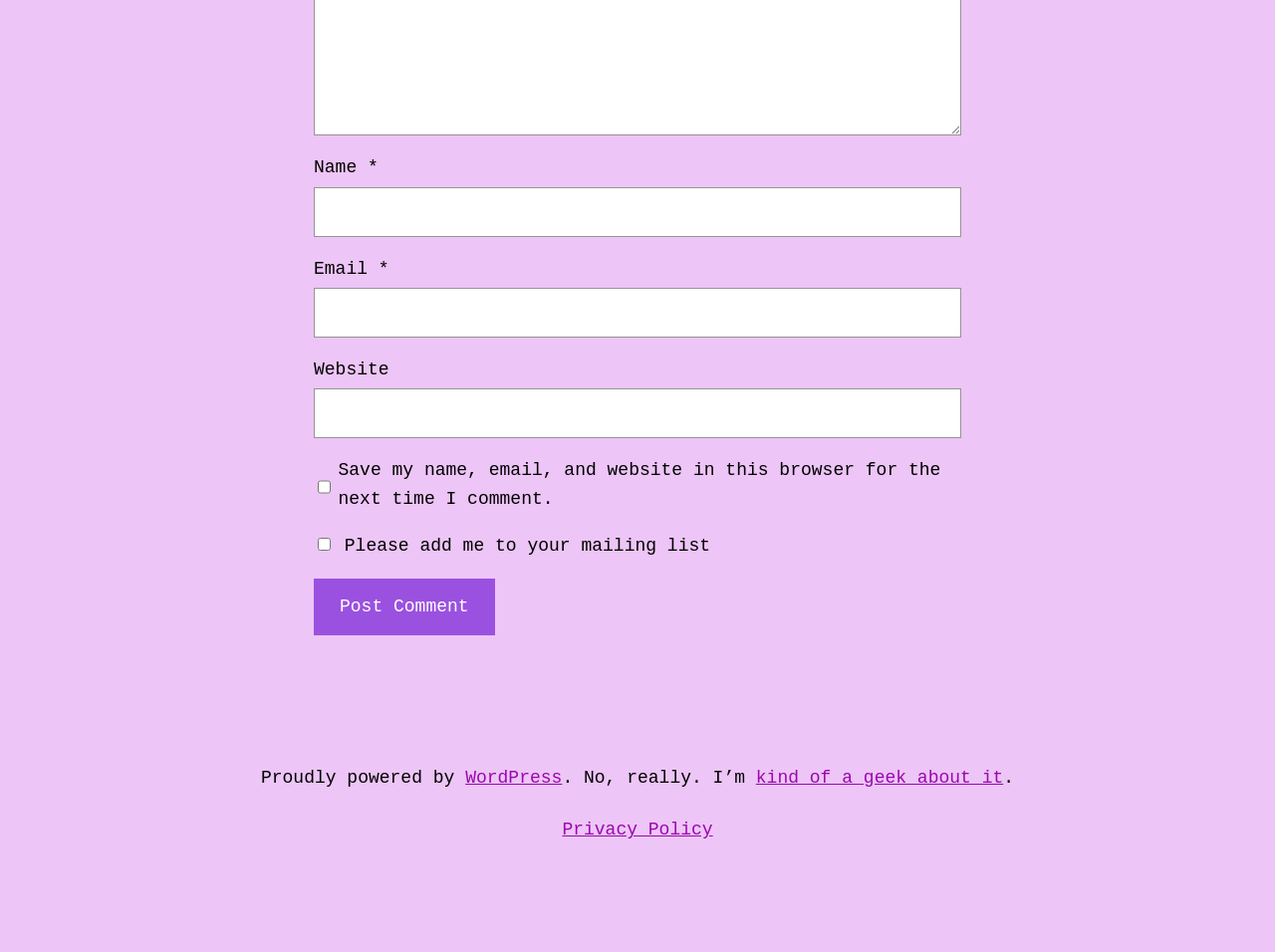Identify the bounding box coordinates of the region that needs to be clicked to carry out this instruction: "Visit the WordPress website". Provide these coordinates as four float numbers ranging from 0 to 1, i.e., [left, top, right, bottom].

[0.365, 0.806, 0.441, 0.827]